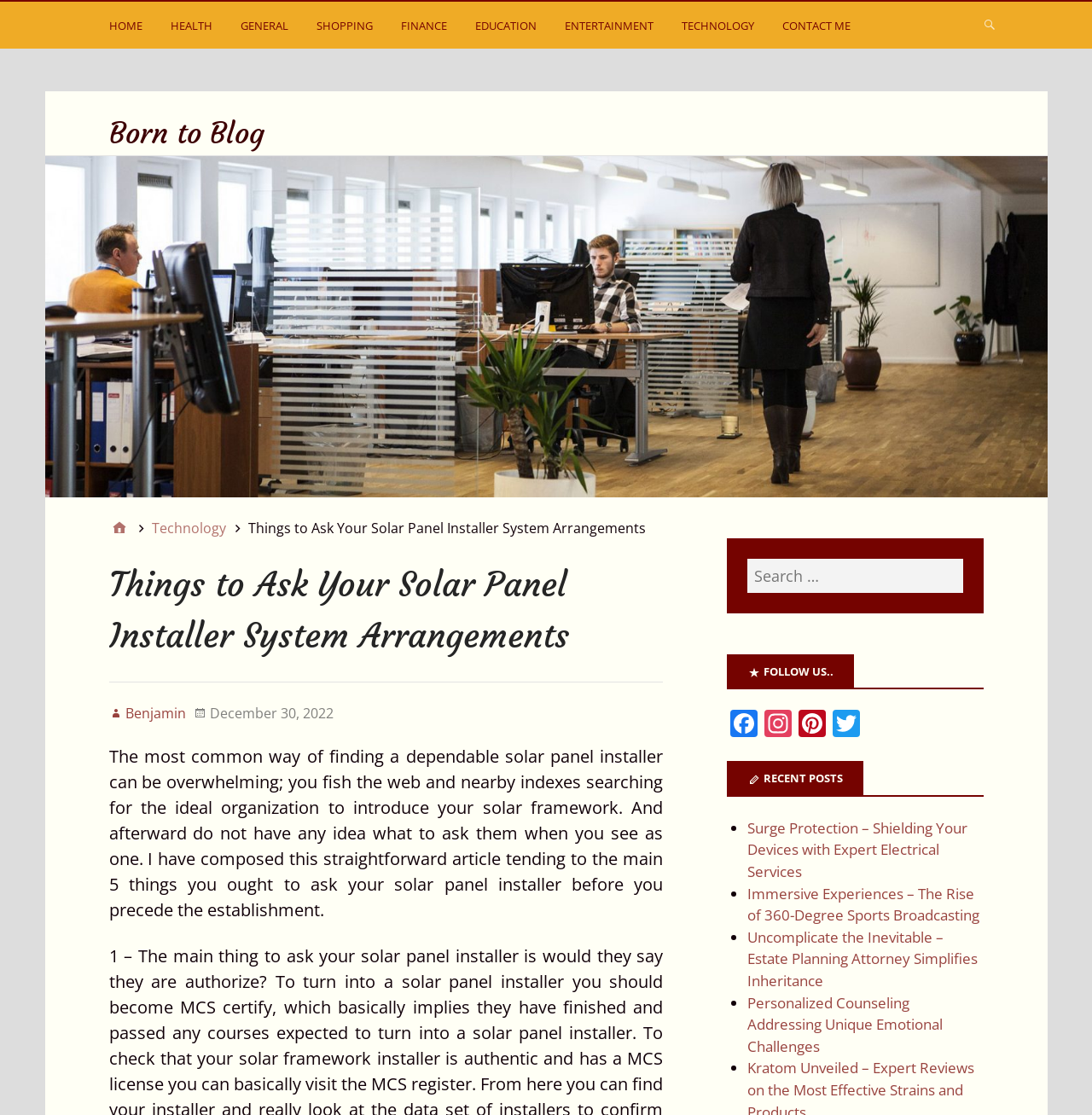Using the provided element description: "Contact me", determine the bounding box coordinates of the corresponding UI element in the screenshot.

[0.716, 0.009, 0.782, 0.044]